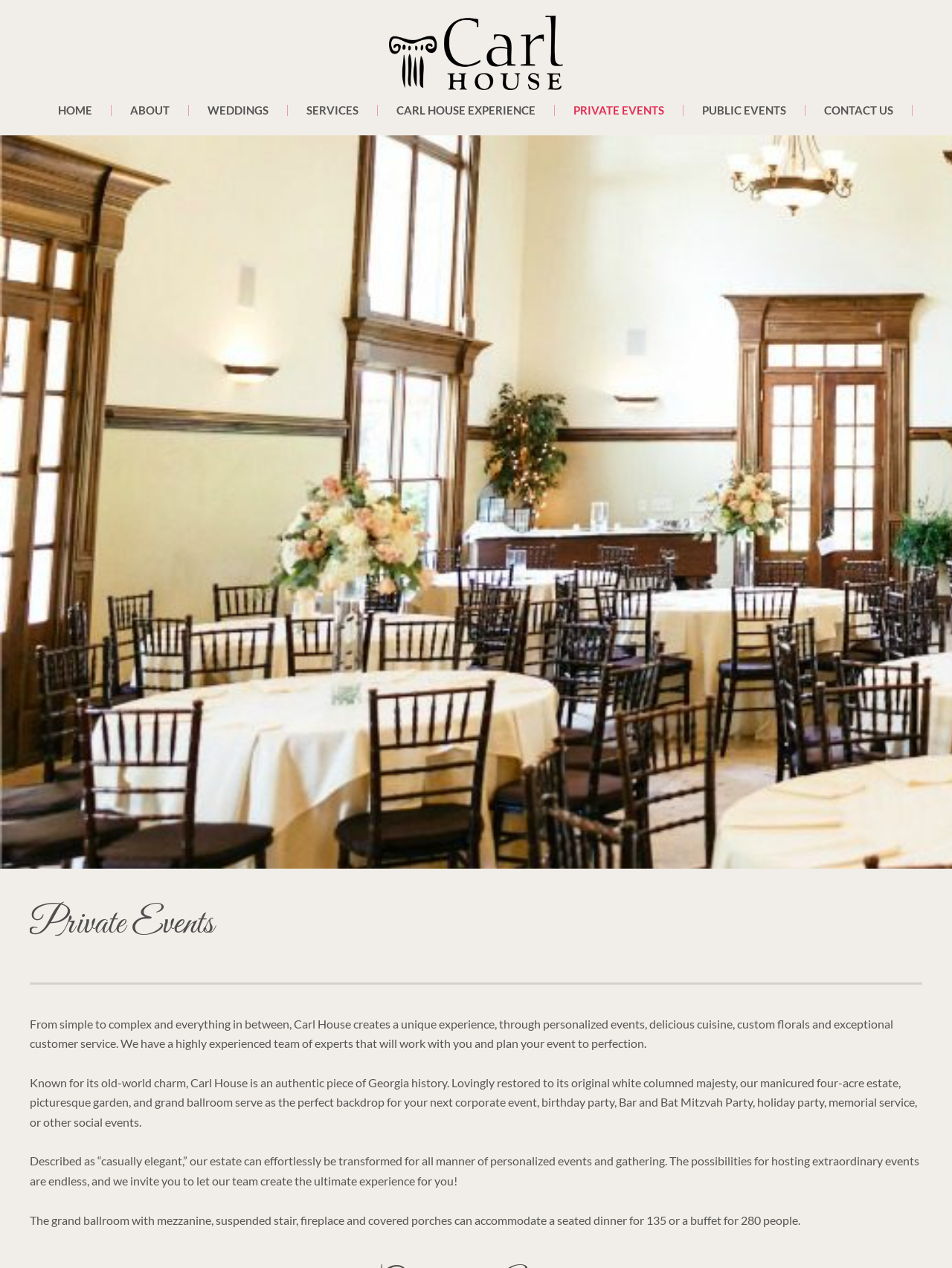Describe all the key features of the webpage in detail.

The webpage is about Carl House, a venue for hosting intimate celebrations and events. At the top, there is a logo of Carl House, accompanied by a link to the homepage. Below the logo, there is a navigation menu with links to different sections of the website, including HOME, ABOUT, WEDDINGS, SERVICES, CARL HOUSE EXPERIENCE, PRIVATE EVENTS, PUBLIC EVENTS, and CONTACT US.

The main content of the page is focused on private events, with a heading that reads "Private Events". Below the heading, there is a paragraph of text that describes the unique experience offered by Carl House, including personalized events, delicious cuisine, custom florals, and exceptional customer service. 

Following this, there is another paragraph that provides more information about the venue, describing its old-world charm, restored grandeur, and picturesque garden. The text also mentions the various types of events that can be hosted at Carl House, such as corporate events, birthday parties, and social gatherings.

Further down, there is another paragraph that describes the venue as "casually elegant" and highlights its ability to be transformed for personalized events. The text invites readers to let the team at Carl House create an ultimate experience for them.

Finally, there is a paragraph that provides more details about the grand ballroom, including its capacity for seated dinners and buffets. Overall, the webpage presents Carl House as a unique and elegant venue for hosting various types of events and celebrations.